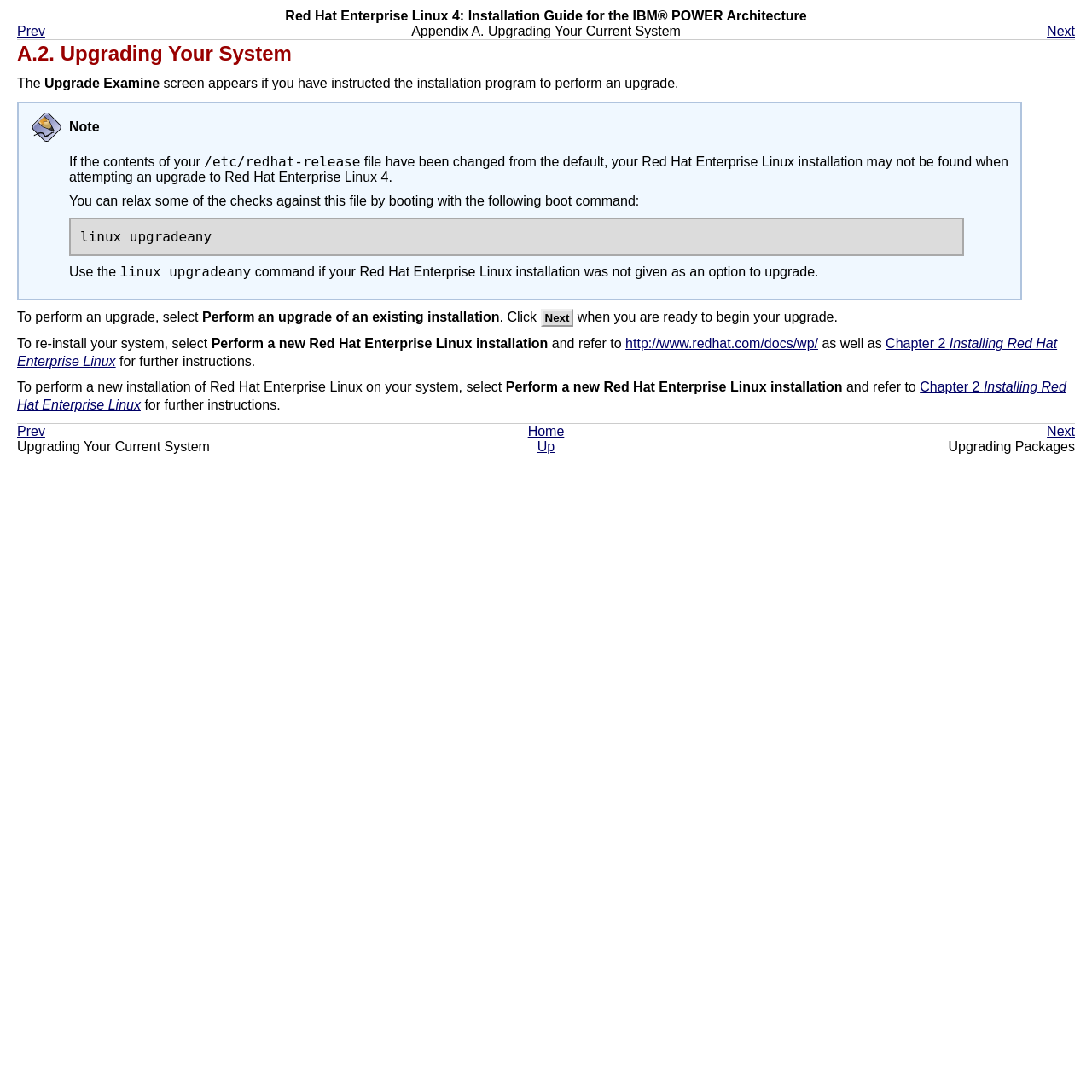Provide an in-depth caption for the webpage.

The webpage is about upgrading a system, specifically Red Hat Enterprise Linux. At the top, there is a header navigation table with links to "Prev", "Appendix A. Upgrading Your Current System", and "Next". Below the header, there is a horizontal separator.

The main content of the page is divided into sections. The first section has a heading "A.2. Upgrading Your System" and describes the upgrade process. There is a table with a note icon and a row of text explaining the upgrade examine screen. 

The next section provides instructions on how to perform an upgrade. It explains that if the contents of the /etc/redhat-release file have been changed, the user may need to use the "linux upgradeany" command to relax some checks against the file. 

Following this, there are two options: "Perform an upgrade of an existing installation" and "Perform a new Red Hat Enterprise Linux installation". The user is instructed to select one of these options and click "Next" to begin the upgrade process. 

There are also links to further instructions, including a link to "Chapter 2 Installing Red Hat Enterprise Linux". 

At the bottom of the page, there is a footer navigation table with links to "Prev", "Home", "Next", "Upgrading Your Current System", "Up", and "Upgrading Packages".